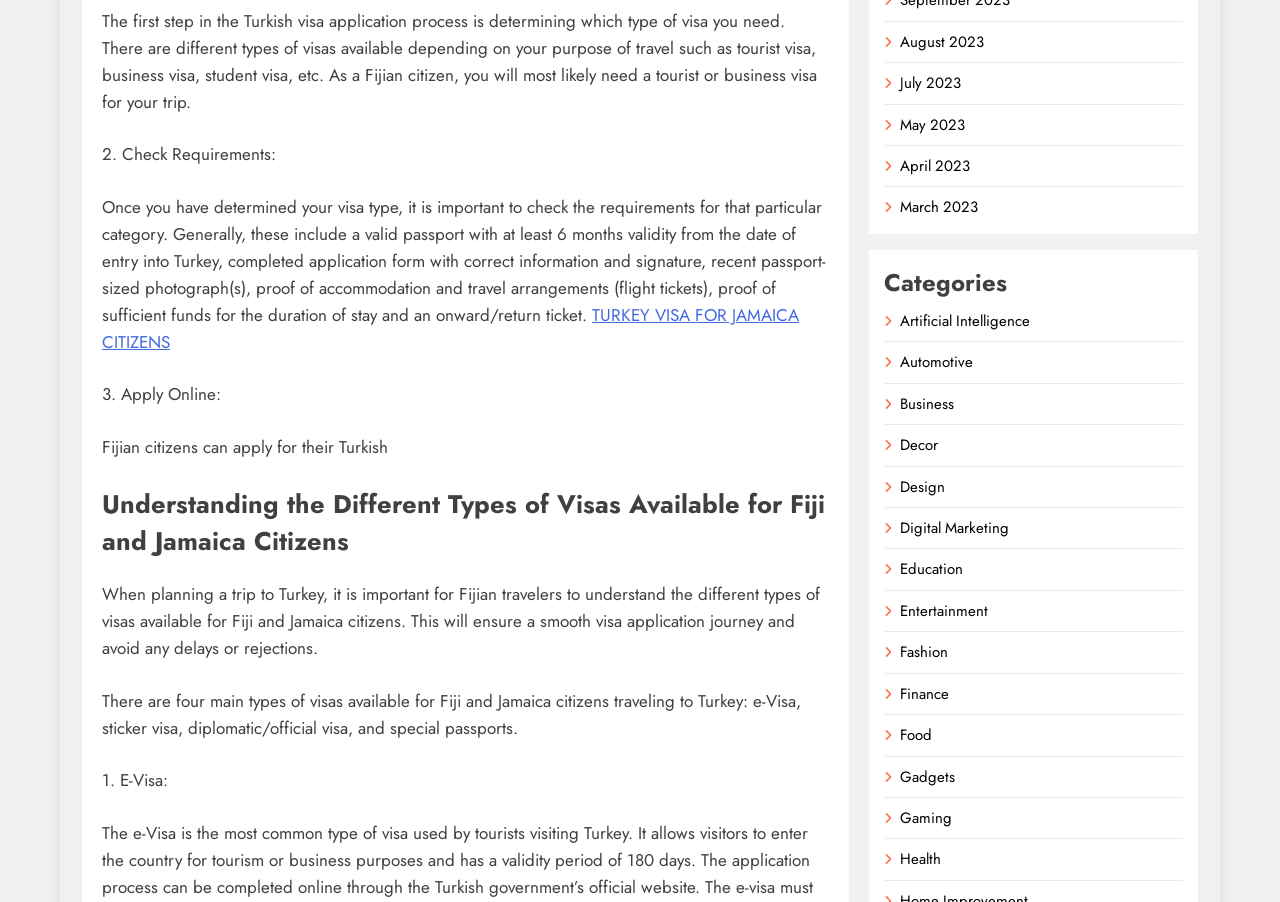Determine the bounding box coordinates of the region I should click to achieve the following instruction: "Explore the category of Artificial Intelligence". Ensure the bounding box coordinates are four float numbers between 0 and 1, i.e., [left, top, right, bottom].

[0.703, 0.344, 0.805, 0.368]